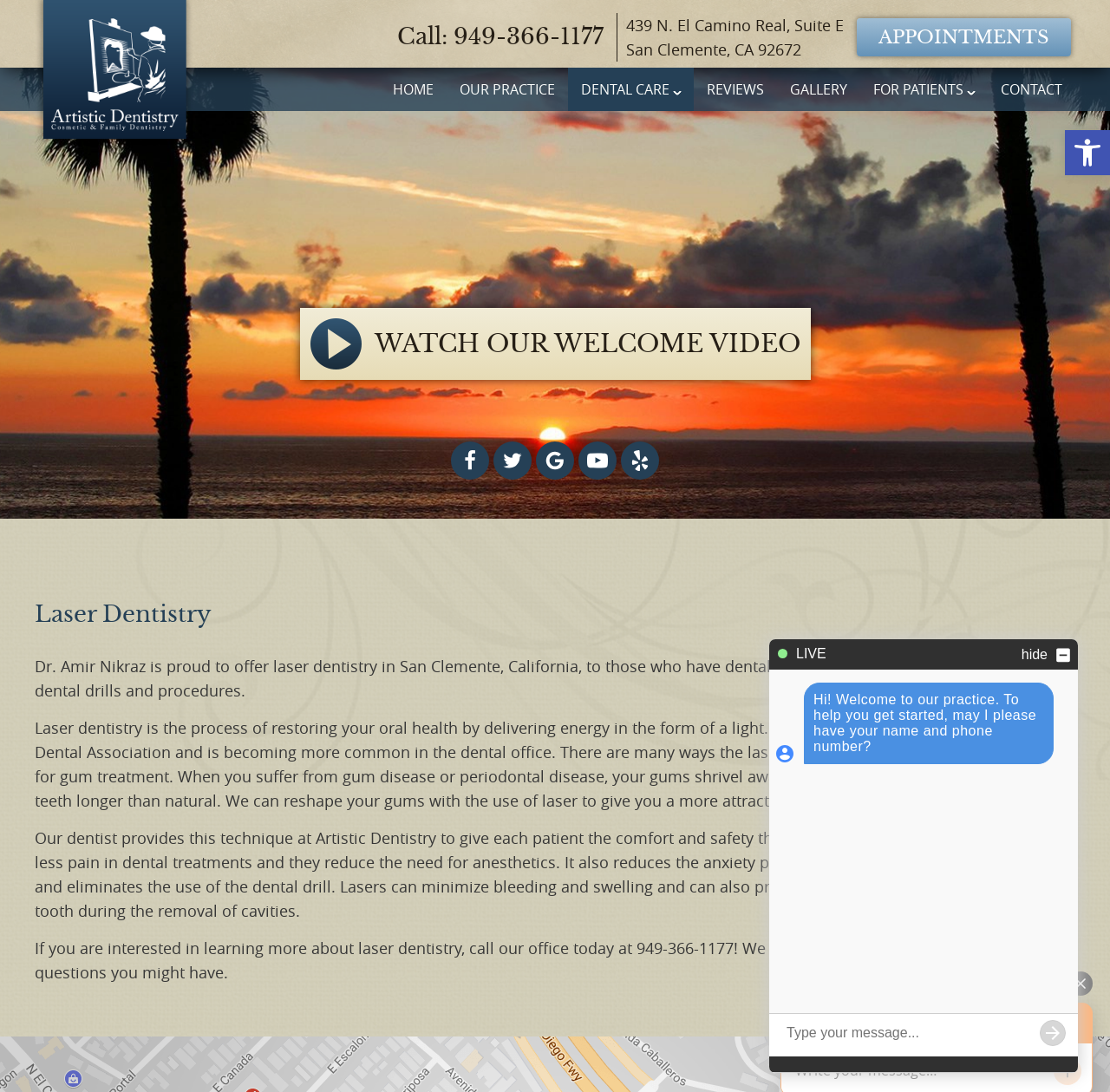Determine the bounding box coordinates in the format (top-left x, top-left y, bottom-right x, bottom-right y). Ensure all values are floating point numbers between 0 and 1. Identify the bounding box of the UI element described by: Open toolbar Accessibility Tools

[0.959, 0.119, 1.0, 0.16]